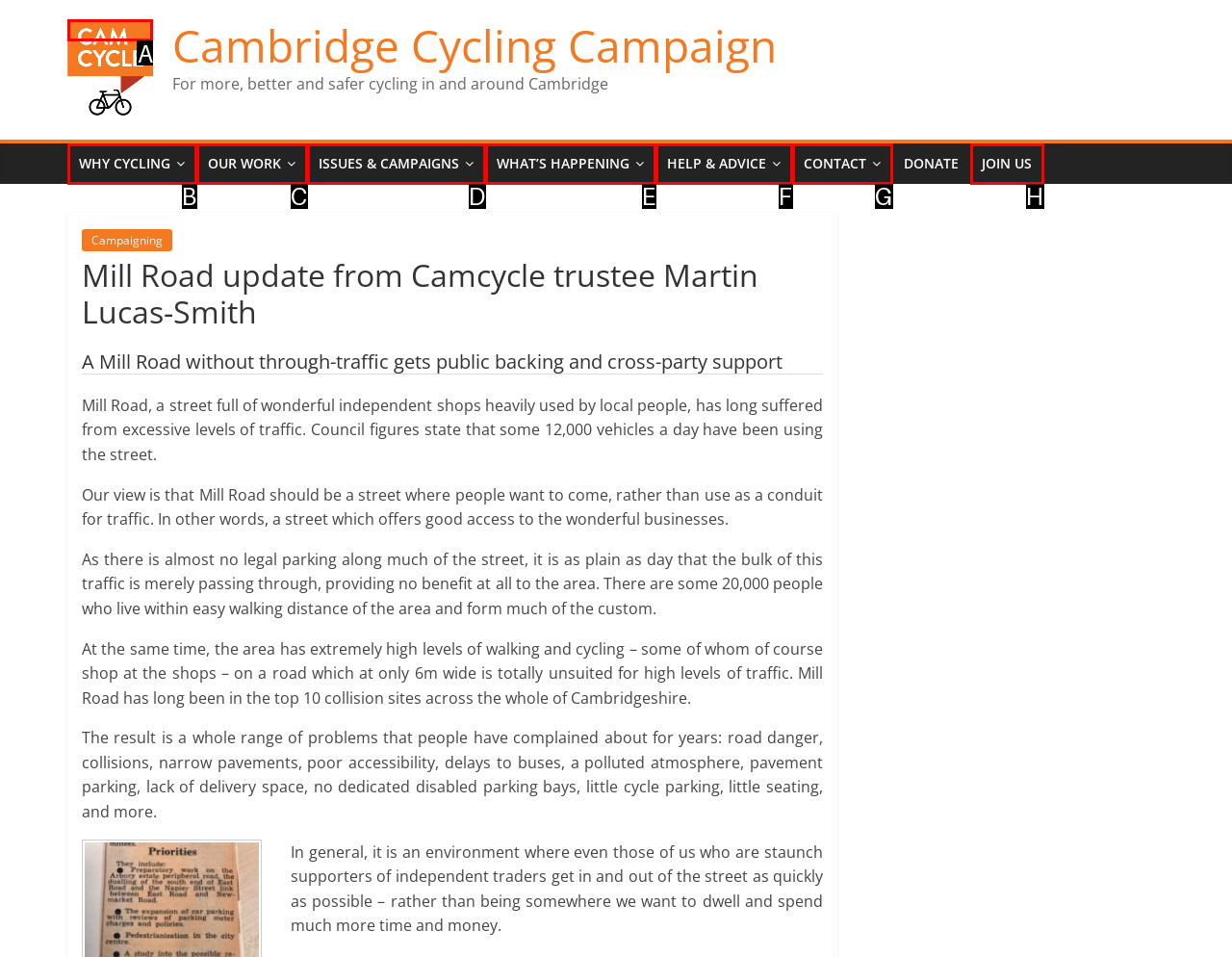What letter corresponds to the UI element to complete this task: Click on the link to Cambridge Cycling Campaign
Answer directly with the letter.

A